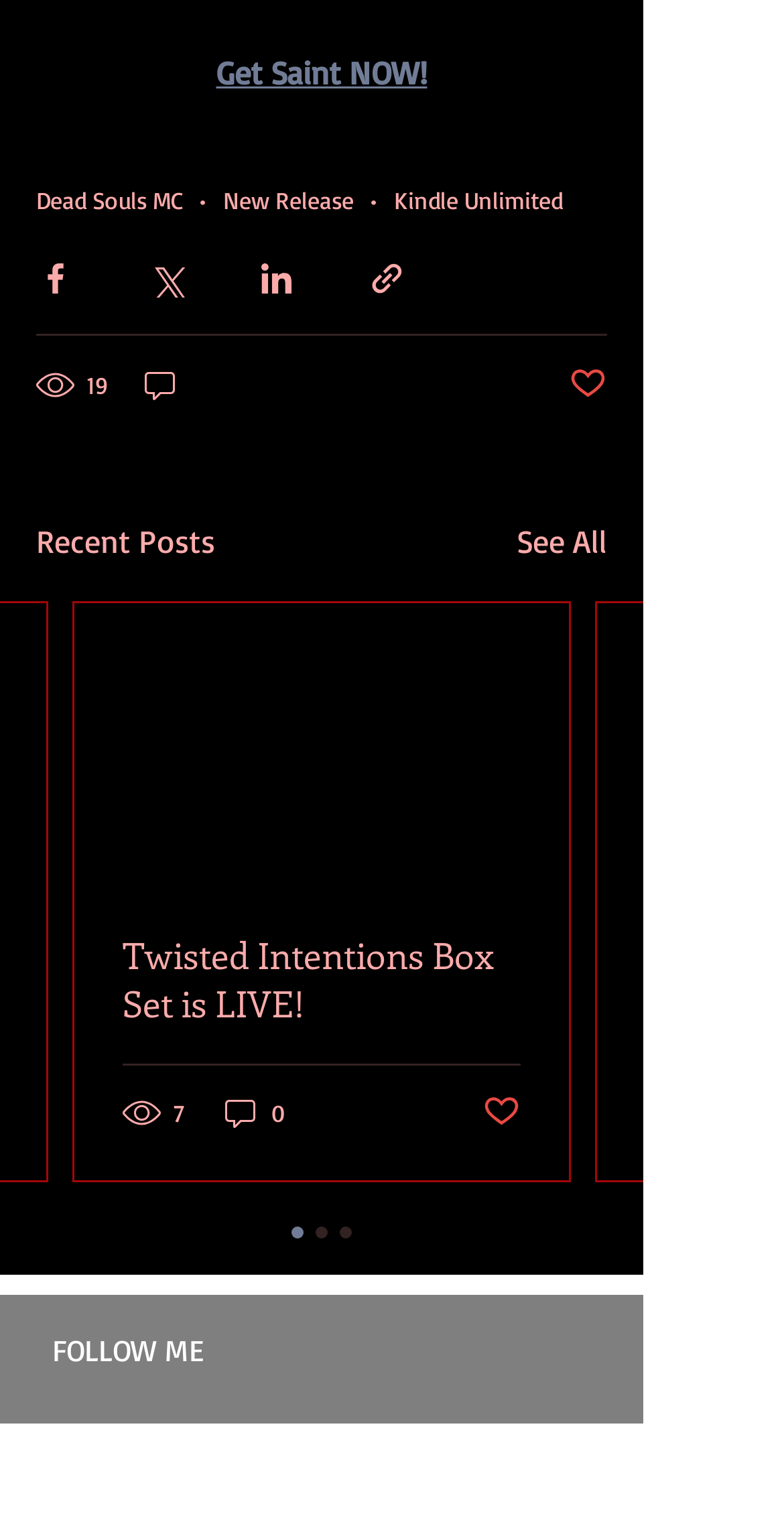Pinpoint the bounding box coordinates of the element to be clicked to execute the instruction: "Share via Facebook".

[0.046, 0.172, 0.095, 0.197]